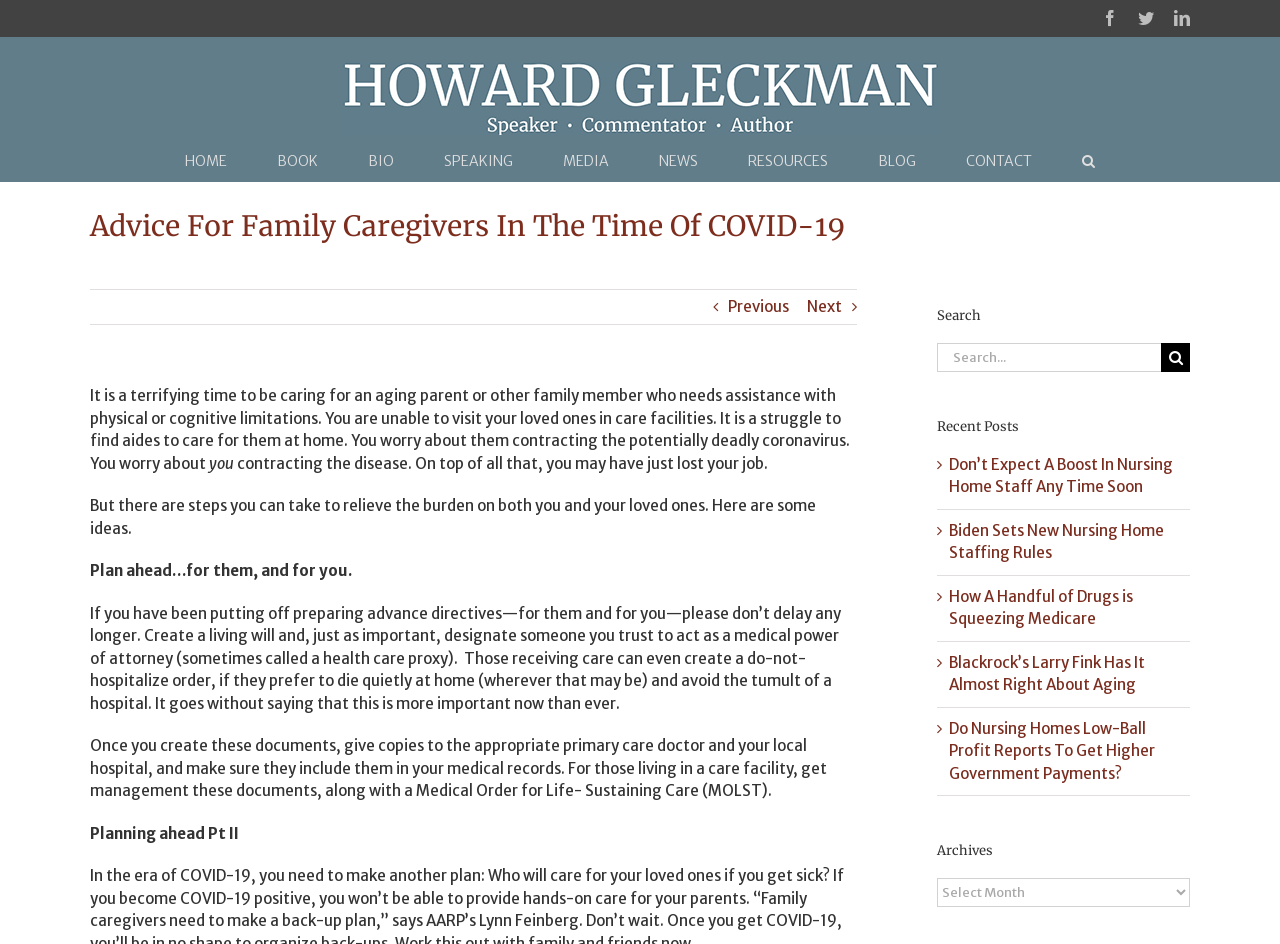What is the purpose of creating a living will and designating a medical power of attorney?
Based on the screenshot, provide a one-word or short-phrase response.

to relieve burden